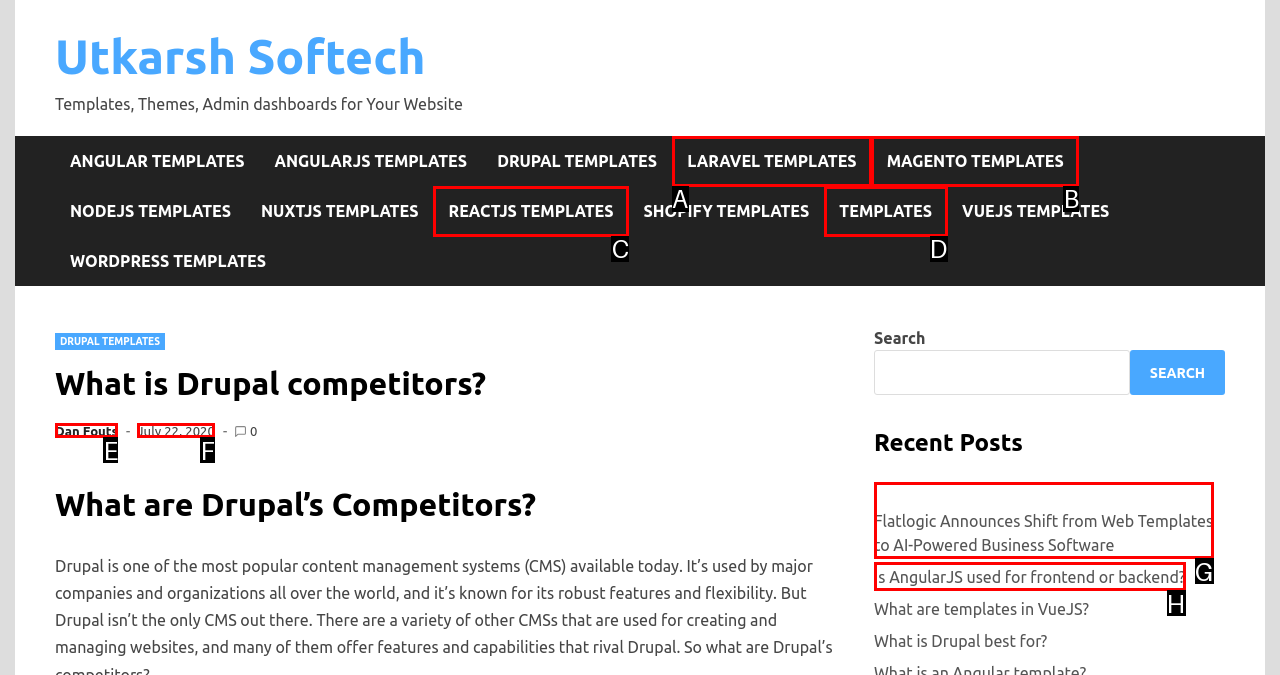Identify the matching UI element based on the description: July 22, 2020
Reply with the letter from the available choices.

F